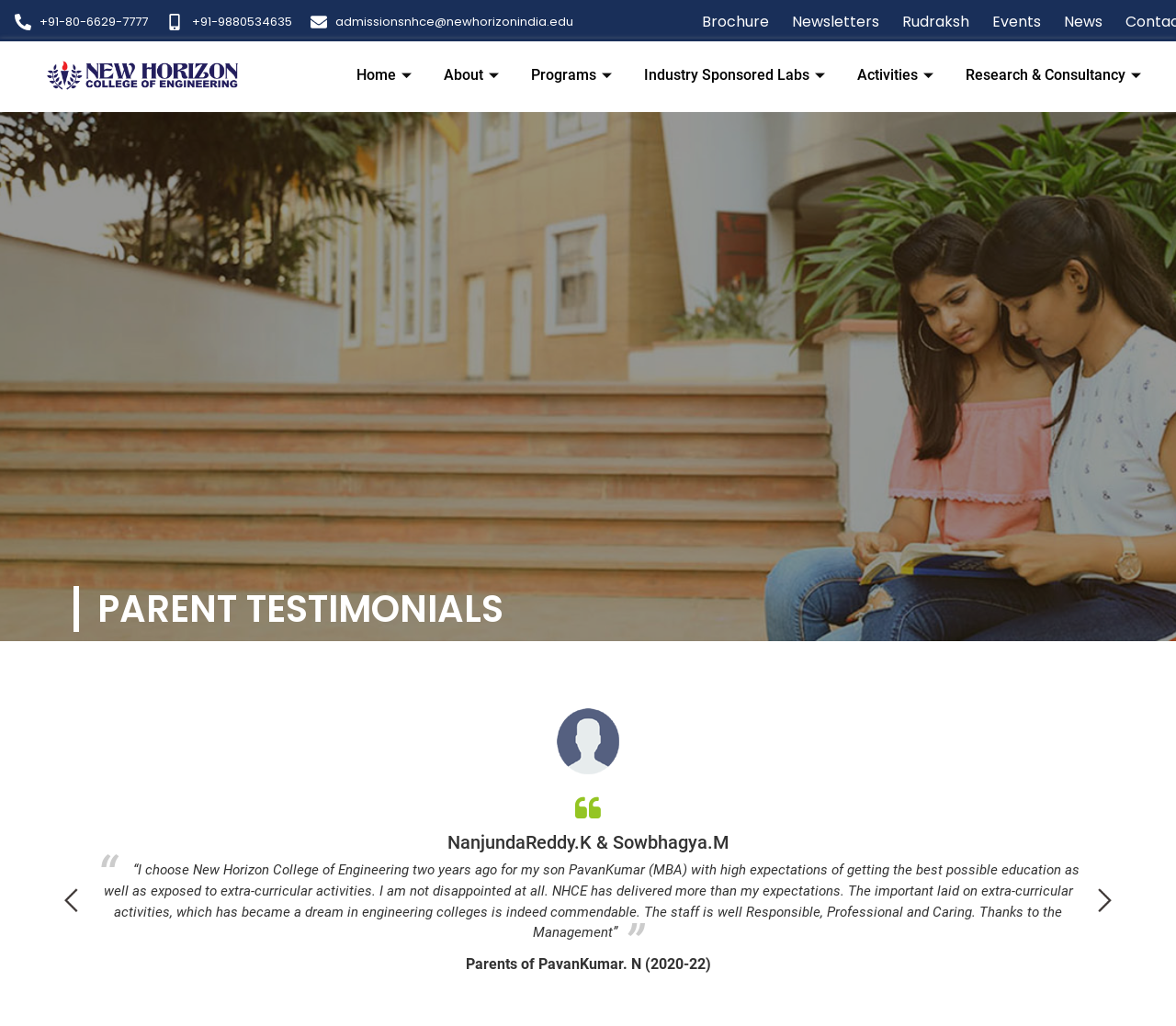What is the email address to contact for admissions?
Using the image as a reference, deliver a detailed and thorough answer to the question.

I found the email address by looking at the top section of the webpage, where there are several links and contact information. The email address is listed as 'admissionsnhce@newhorizonindia.edu', which is likely the admissions contact email.